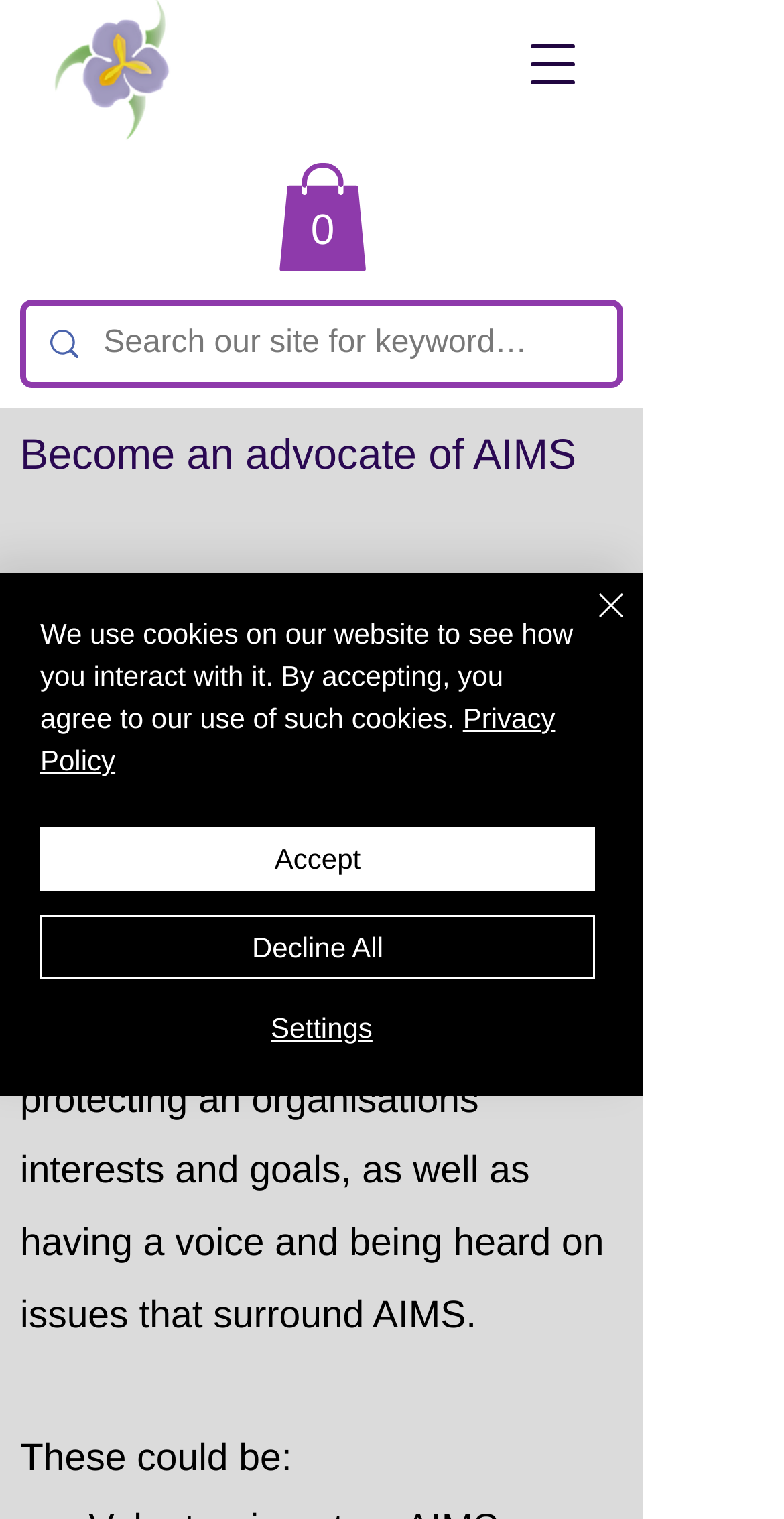What is the purpose of the 'Chat' button?
Please provide a single word or phrase in response based on the screenshot.

Initiate chat